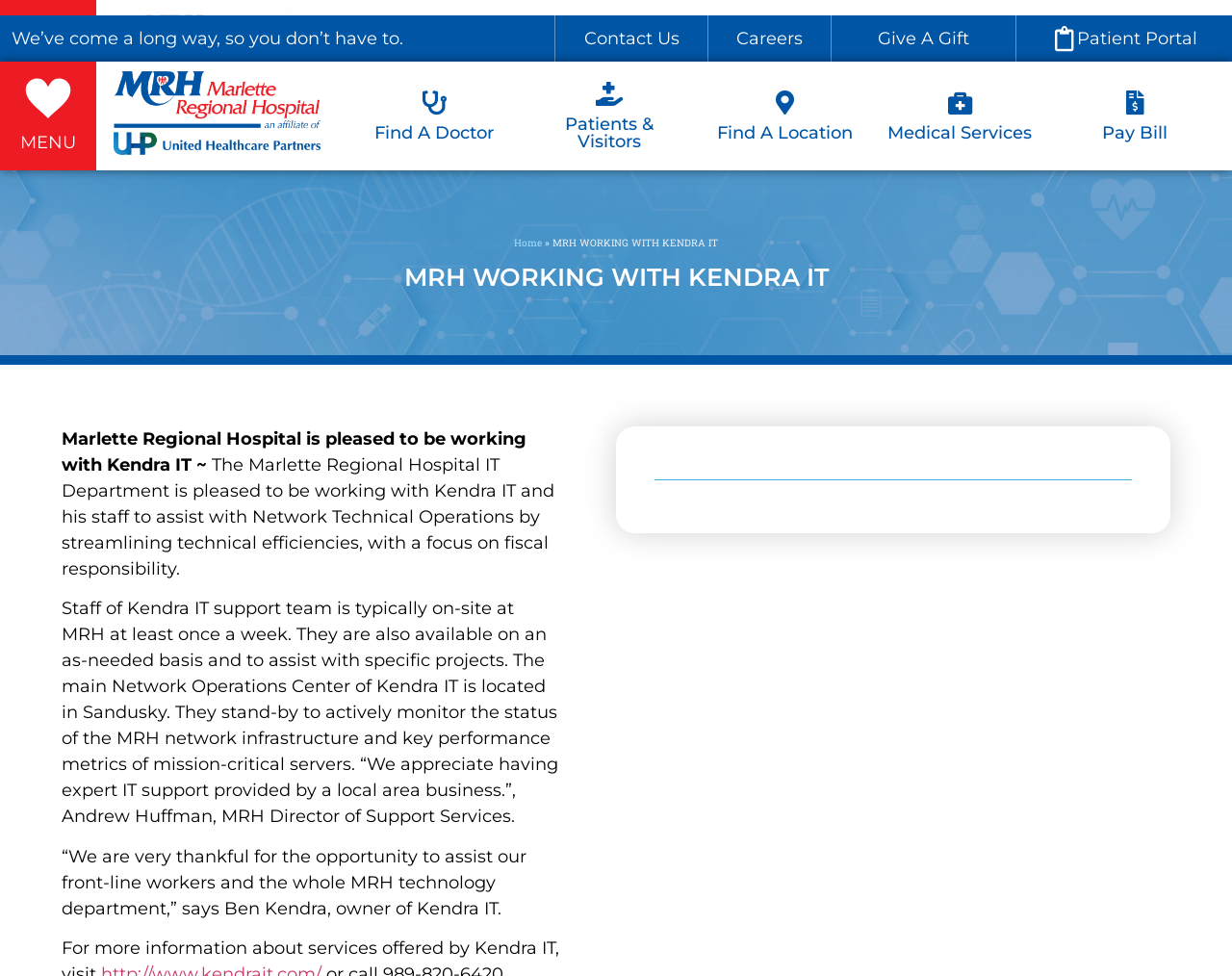Determine the bounding box coordinates for the HTML element mentioned in the following description: "Contact Us". The coordinates should be a list of four floats ranging from 0 to 1, represented as [left, top, right, bottom].

[0.474, 0.029, 0.551, 0.05]